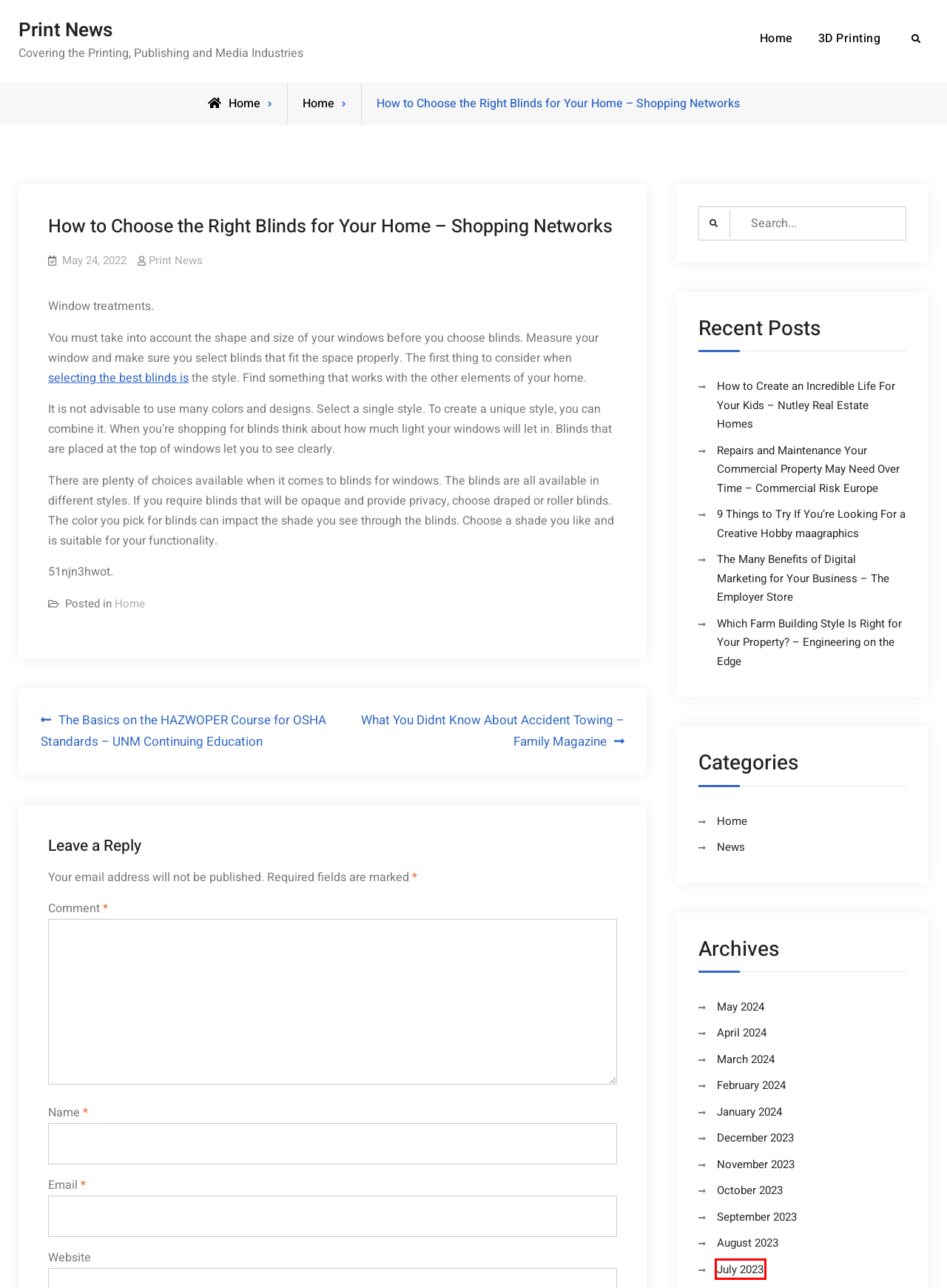You have received a screenshot of a webpage with a red bounding box indicating a UI element. Please determine the most fitting webpage description that matches the new webpage after clicking on the indicated element. The choices are:
A. The Many Benefits of Digital Marketing for Your Business - The Employer Store - Print News
B. July 2023 - Print News
C. May 2024 - Print News
D. How to Choose the Right Blinds for Your Home - Shopping Networks
E. February 2024 - Print News
F. European Lab Develops Fastest 3D Printer - Print News
G. September 2023 - Print News
H. March 2024 - Print News

B